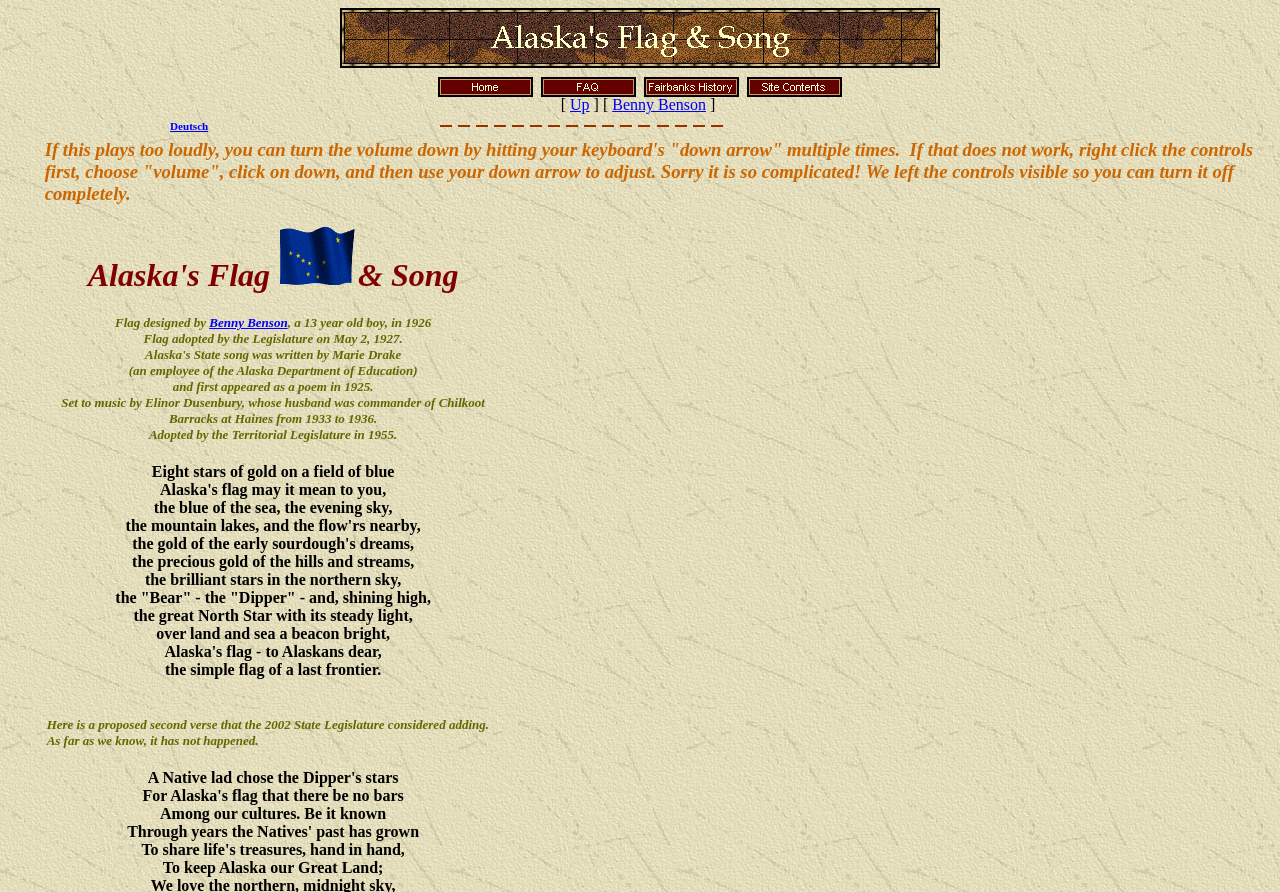Identify the bounding box coordinates for the element you need to click to achieve the following task: "Click the 'Site Contents' link". The coordinates must be four float values ranging from 0 to 1, formatted as [left, top, right, bottom].

[0.584, 0.065, 0.658, 0.105]